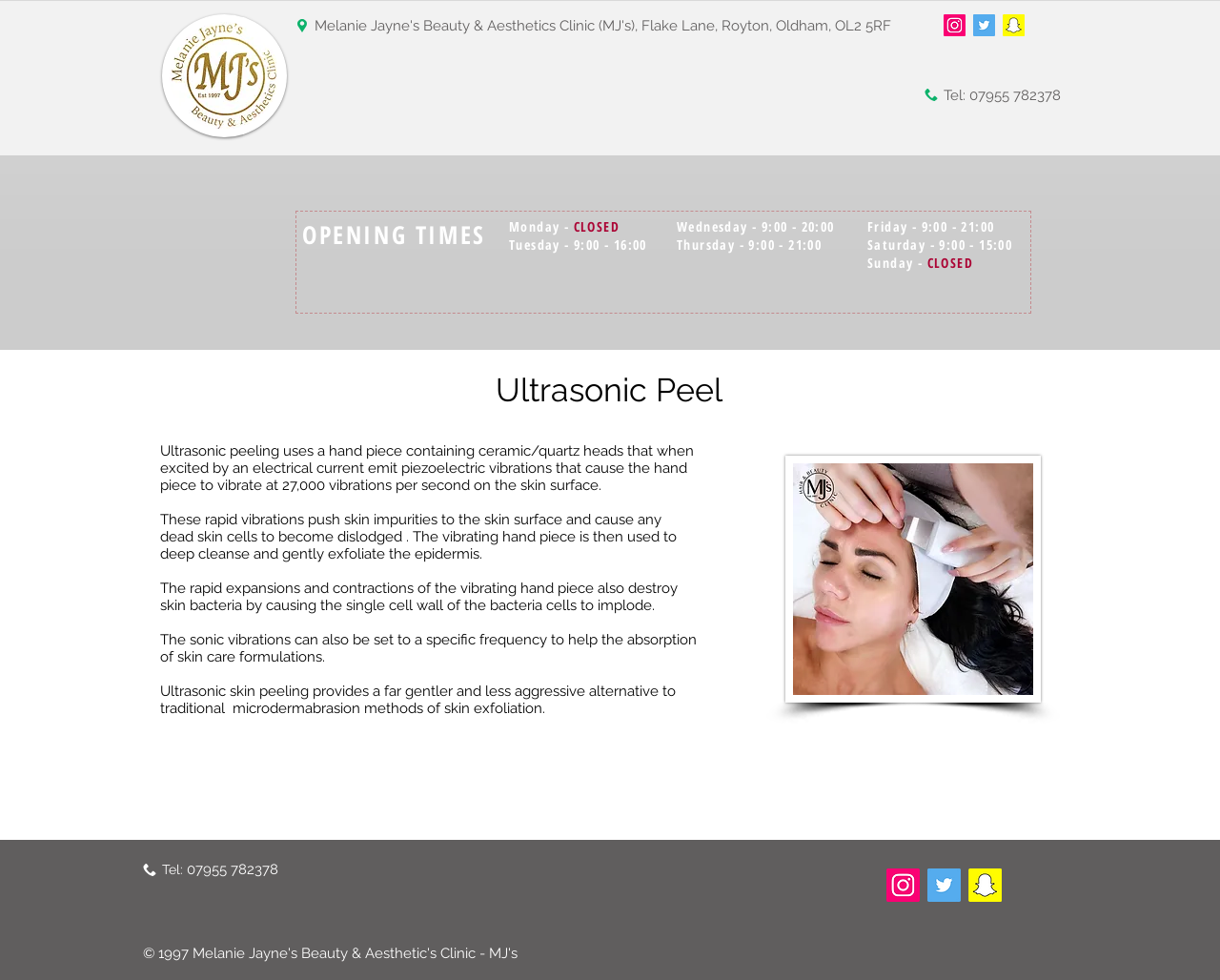Provide a brief response in the form of a single word or phrase:
What is the alternative to traditional microdermabrasion?

Ultrasonic skin peeling